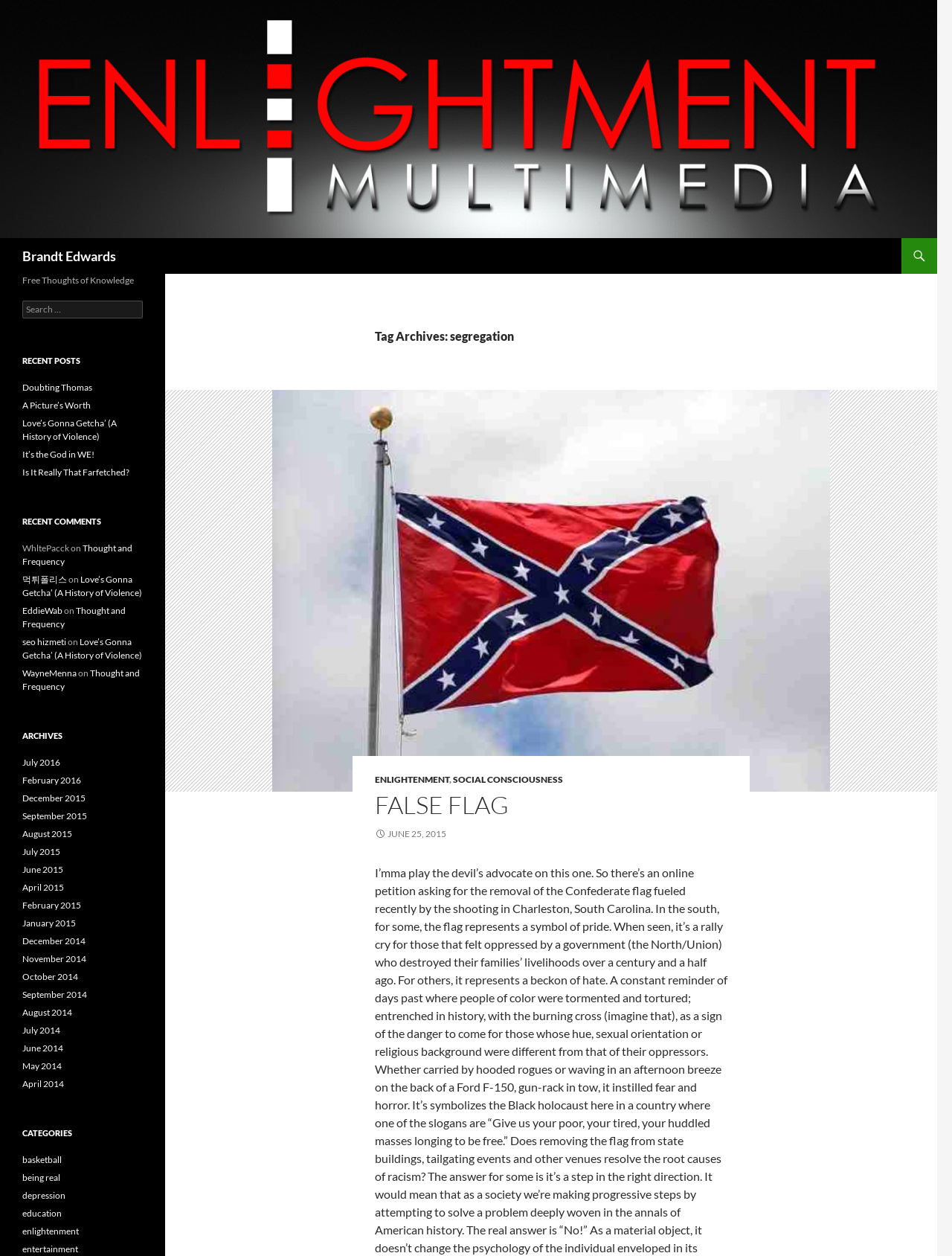Please determine the bounding box coordinates of the element's region to click for the following instruction: "Read recent posts".

[0.023, 0.303, 0.15, 0.382]